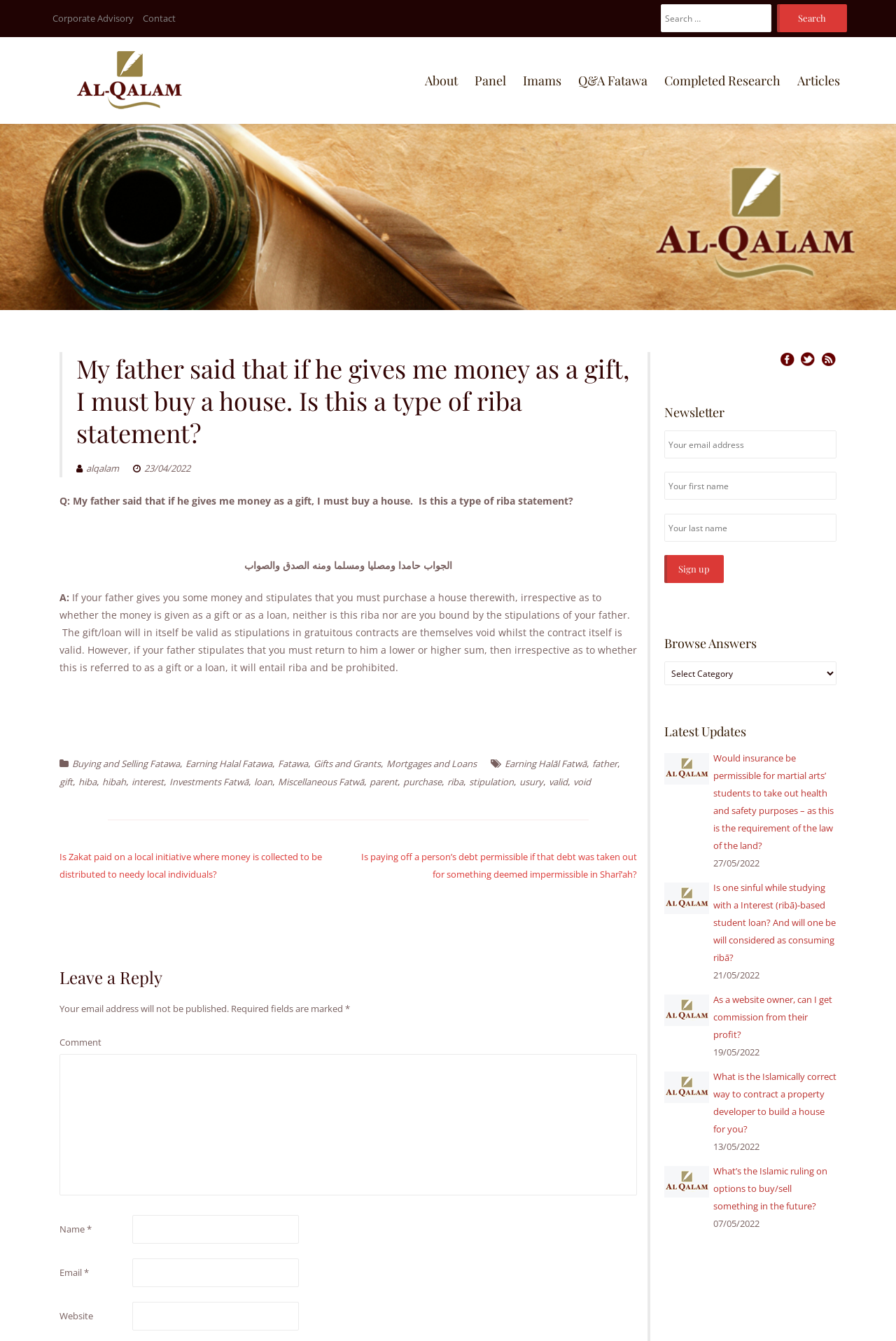Determine the title of the webpage and give its text content.

My father said that if he gives me money as a gift, I must buy a house. Is this a type of riba statement?